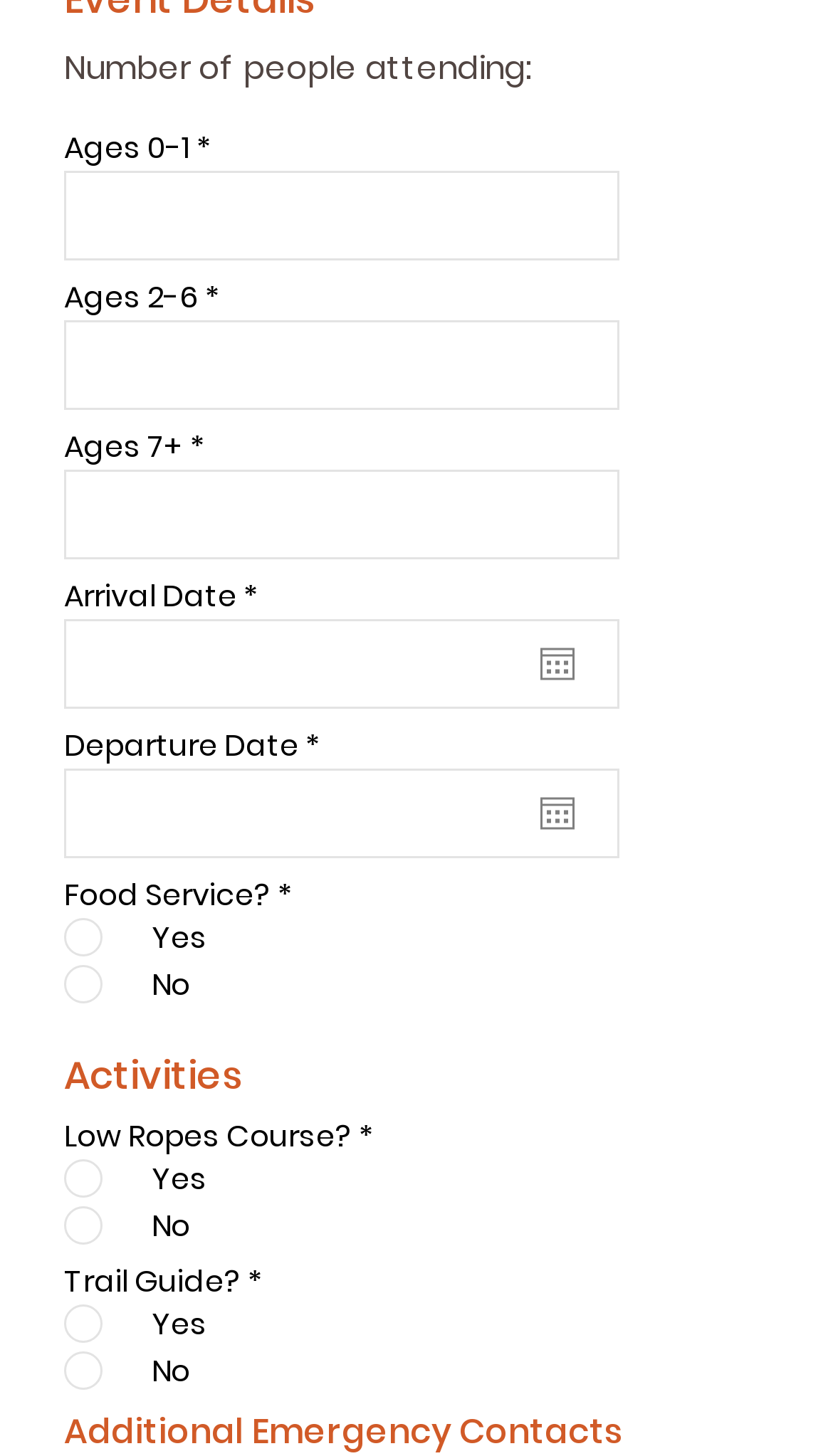Please mark the clickable region by giving the bounding box coordinates needed to complete this instruction: "Choose food service option".

[0.09, 0.636, 0.123, 0.655]